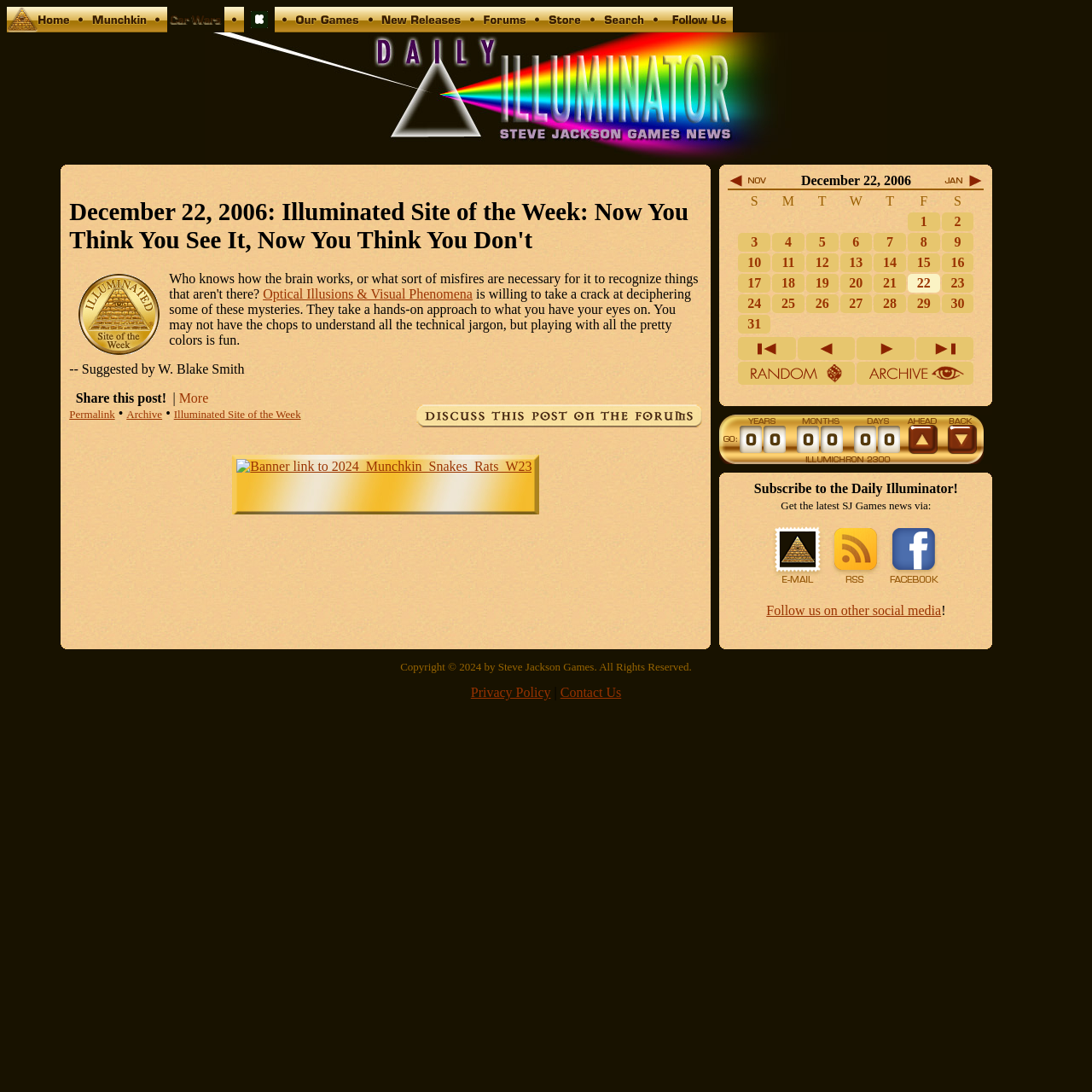Provide the bounding box coordinates of the HTML element this sentence describes: "Illuminated Site of the Week". The bounding box coordinates consist of four float numbers between 0 and 1, i.e., [left, top, right, bottom].

[0.159, 0.373, 0.276, 0.385]